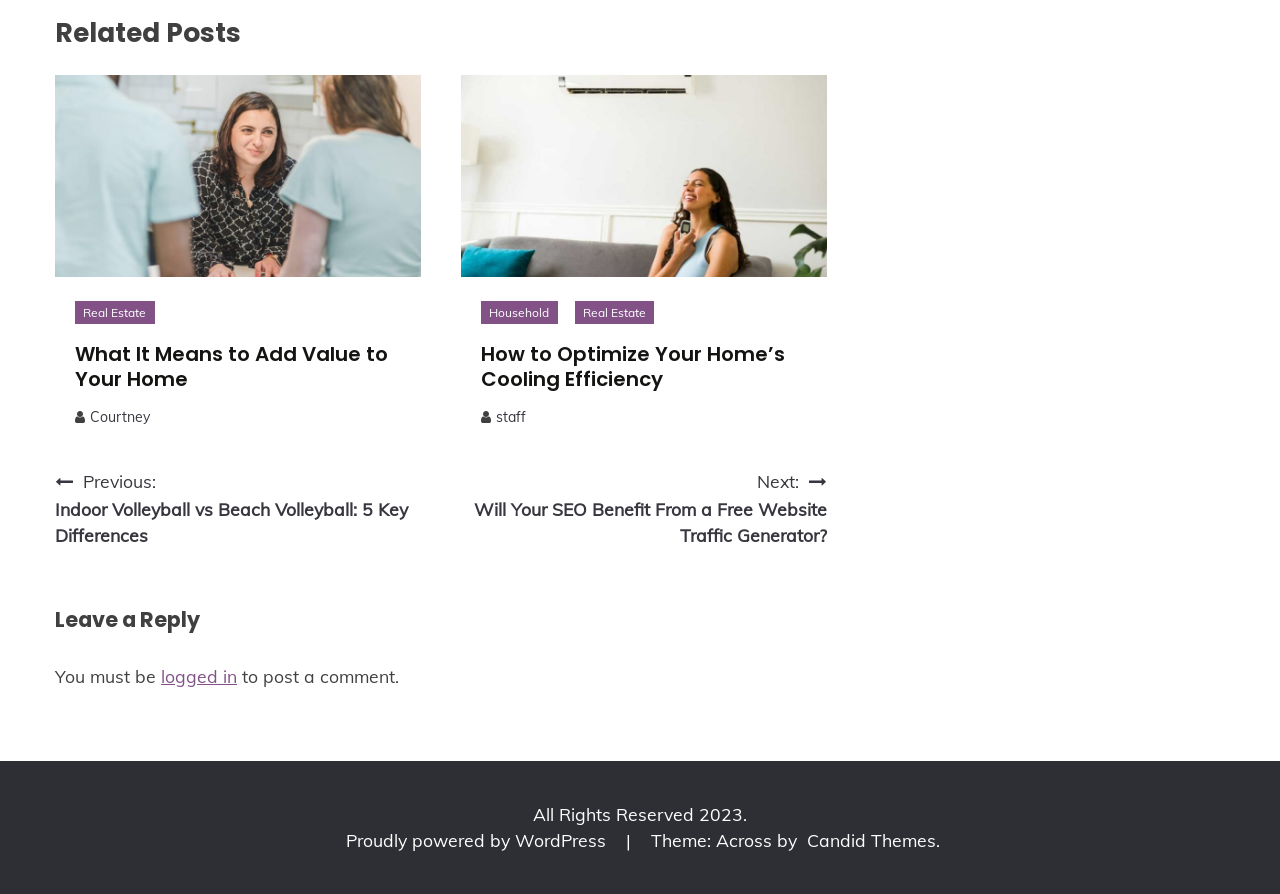Please reply to the following question using a single word or phrase: 
What is the title of the first related post?

What it Means to Add Value to Your Home